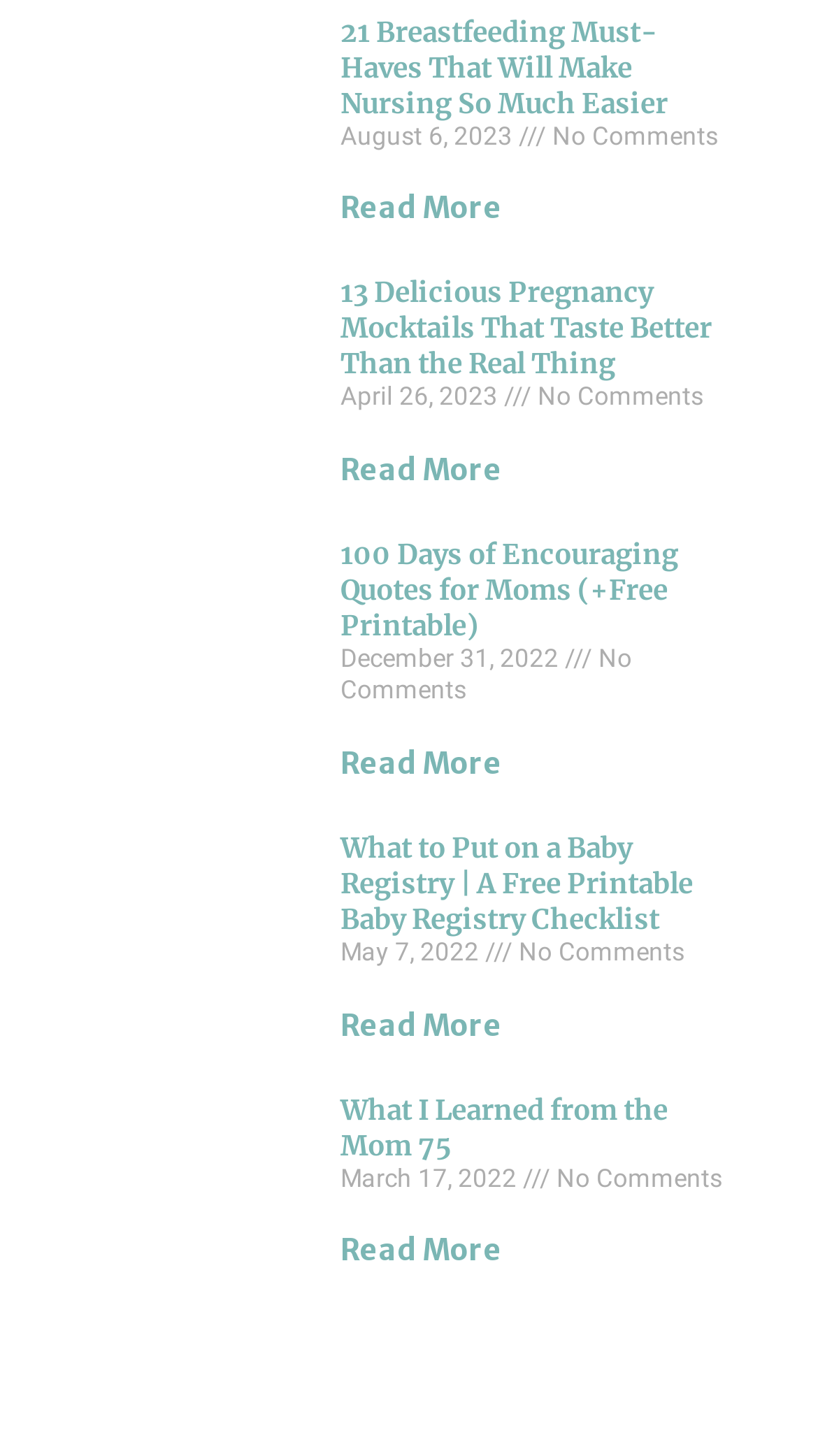Observe the image and answer the following question in detail: What is the title of the last article?

I determined the title of the last article by looking at the heading element with the text 'What I Learned from the Mom 75' and extracting the main title from it.